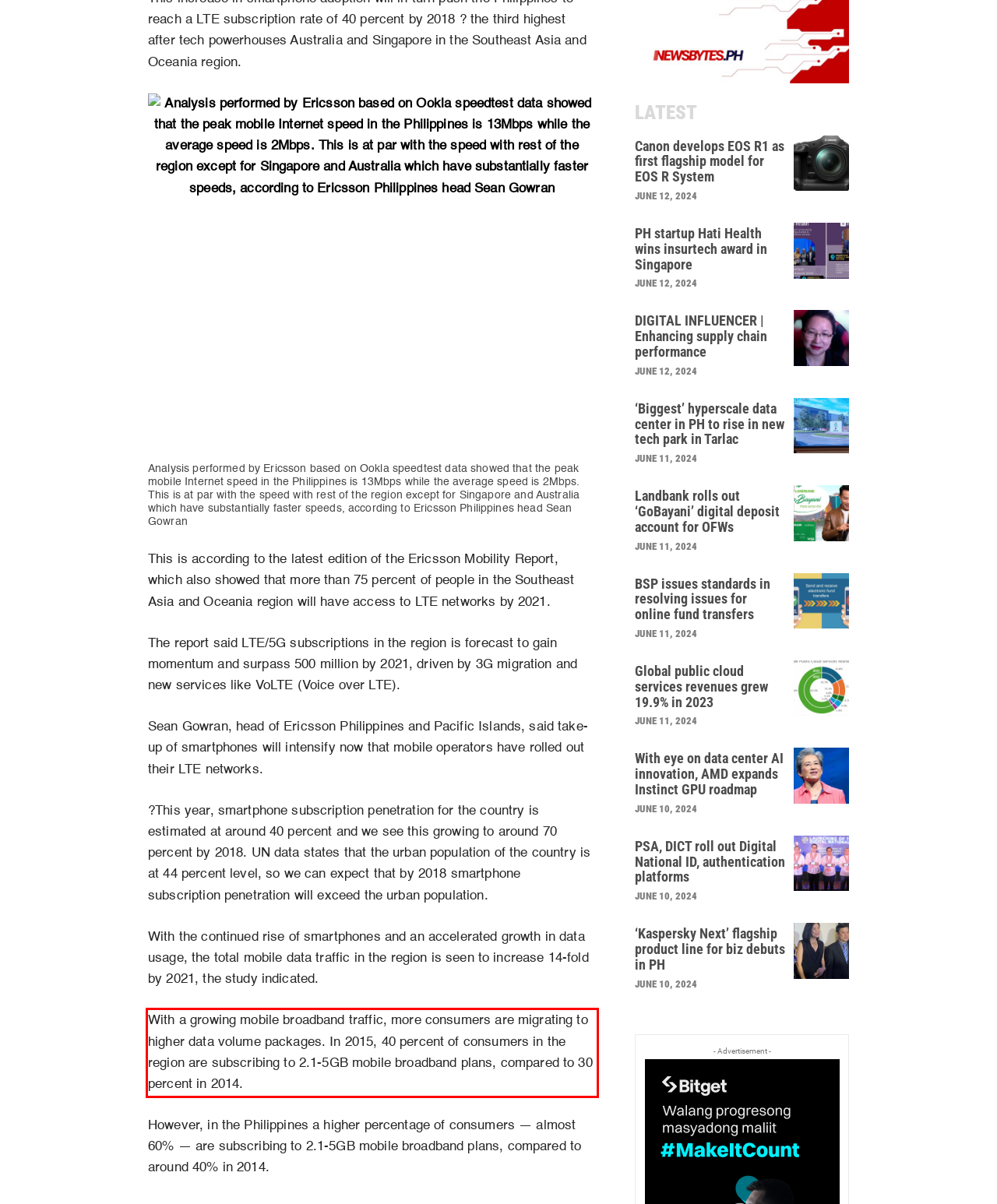Identify the text inside the red bounding box on the provided webpage screenshot by performing OCR.

With a growing mobile broadband traffic, more consumers are migrating to higher data volume packages. In 2015, 40 percent of consumers in the region are subscribing to 2.1-5GB mobile broadband plans, compared to 30 percent in 2014.